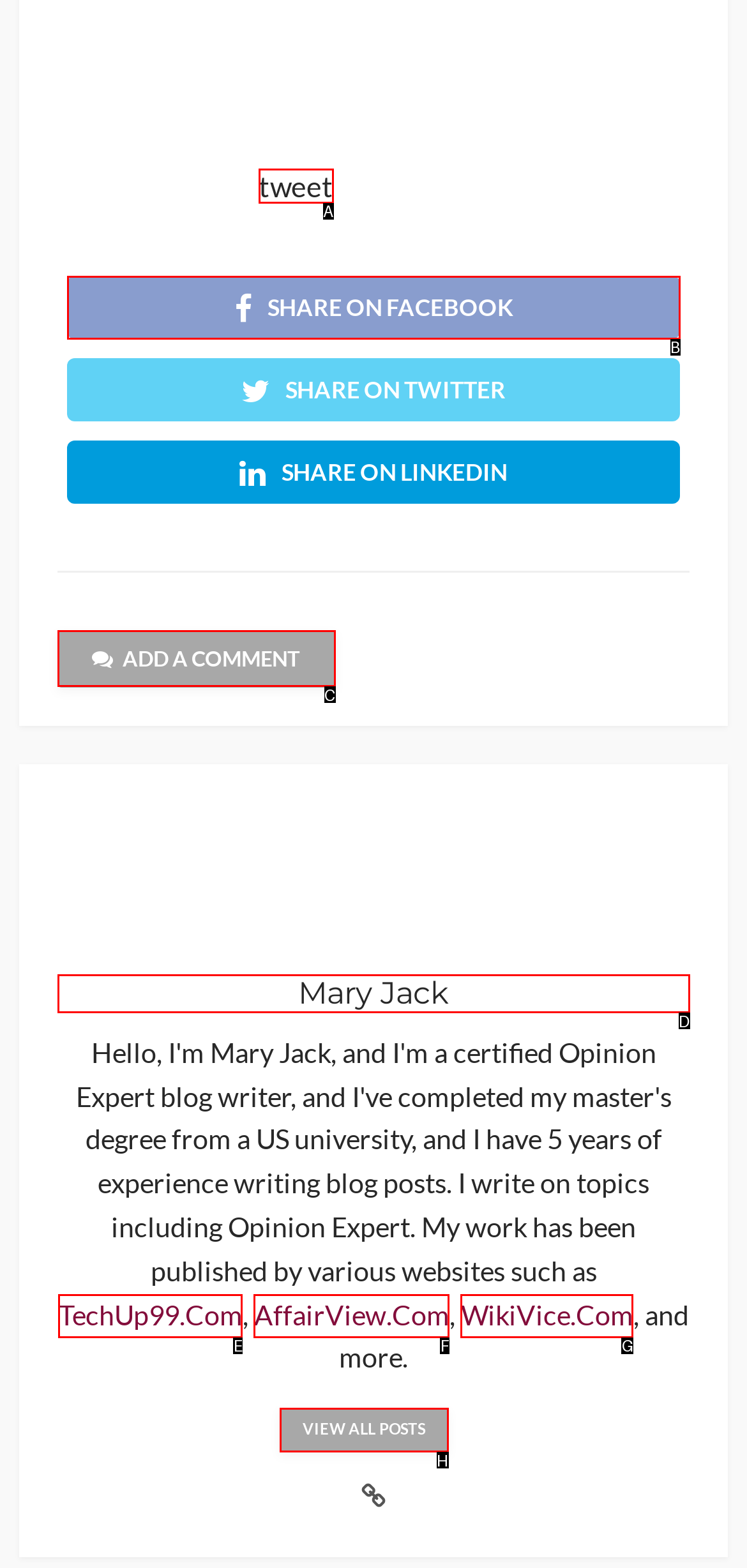Determine which HTML element should be clicked for this task: Add a comment
Provide the option's letter from the available choices.

C